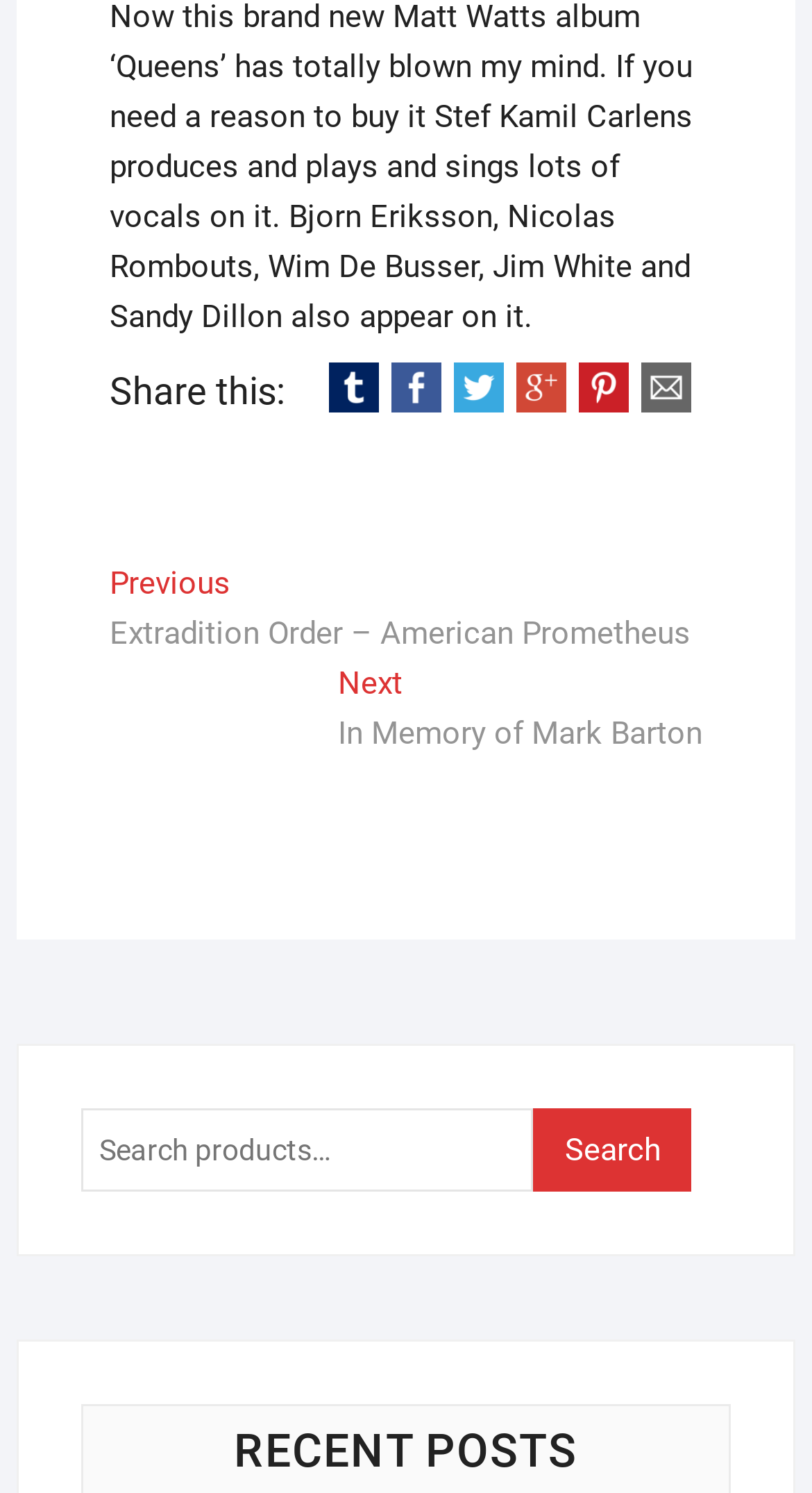Answer the question using only a single word or phrase: 
What is the function of the search box?

Search posts